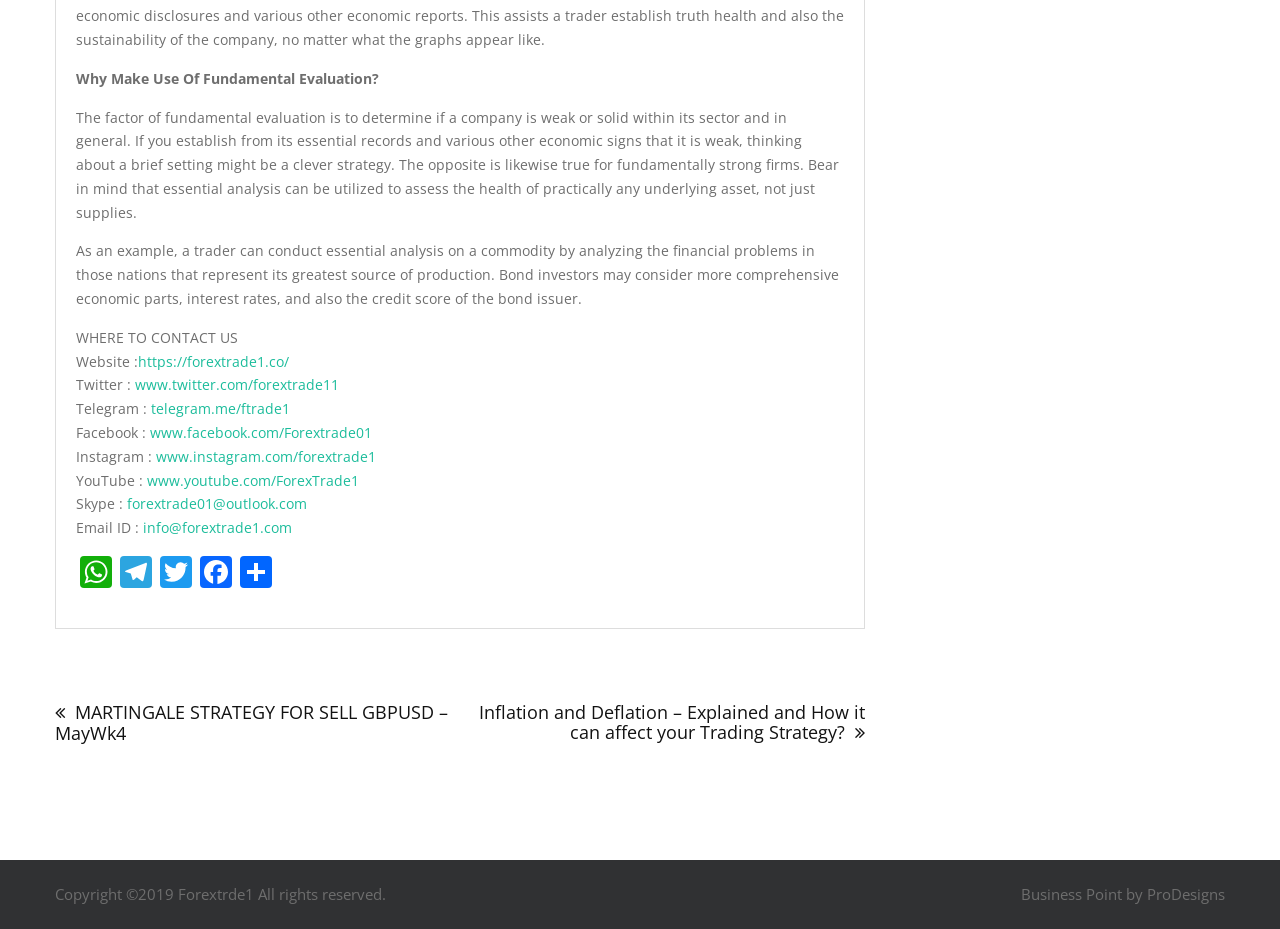Identify the bounding box coordinates of the element to click to follow this instruction: 'Contact us through Twitter'. Ensure the coordinates are four float values between 0 and 1, provided as [left, top, right, bottom].

[0.105, 0.404, 0.265, 0.425]